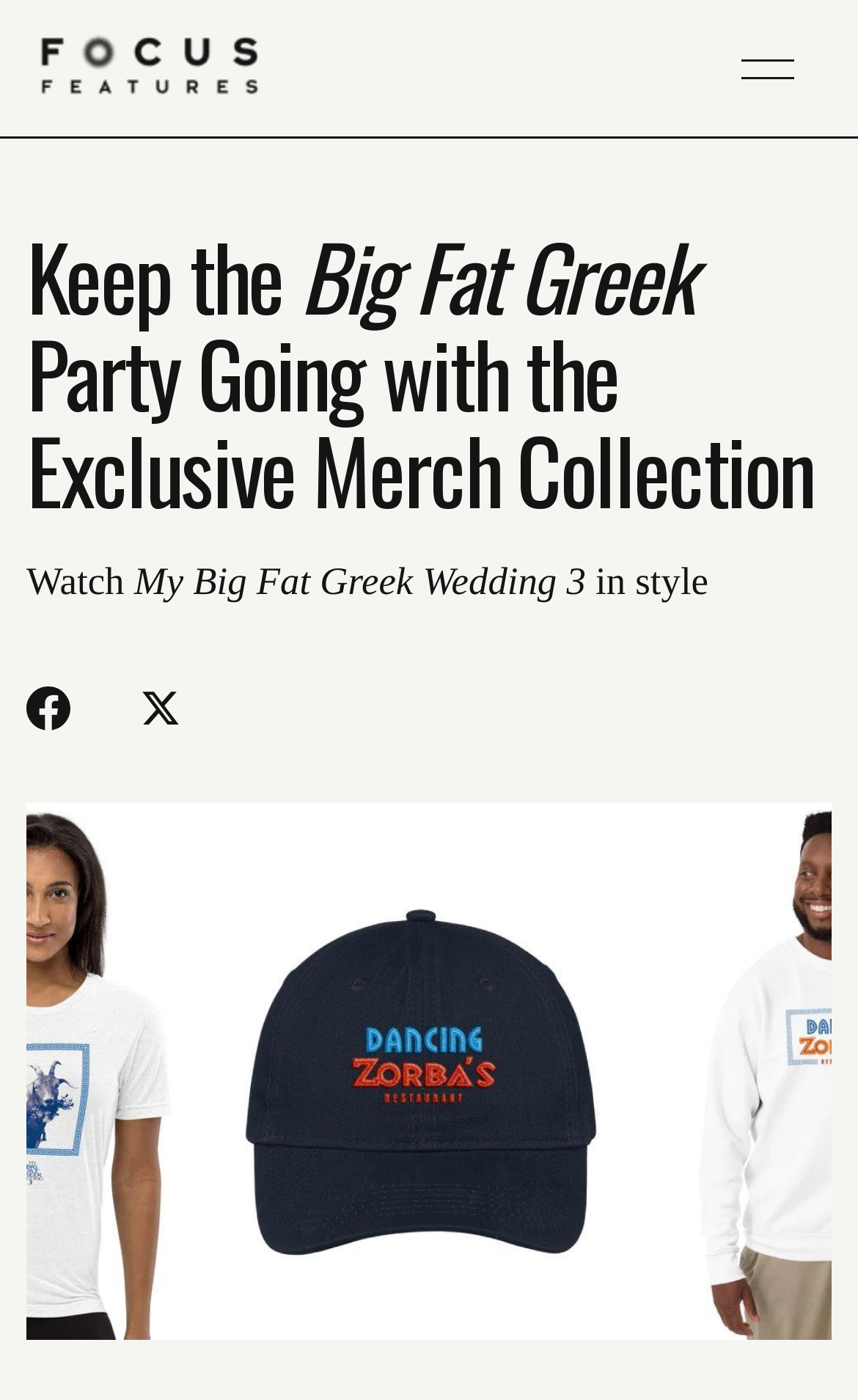Please specify the bounding box coordinates in the format (top-left x, top-left y, bottom-right x, bottom-right y), with all values as floating point numbers between 0 and 1. Identify the bounding box of the UI element described by: parent_node: FILMS

[0.031, 0.0, 0.277, 0.097]